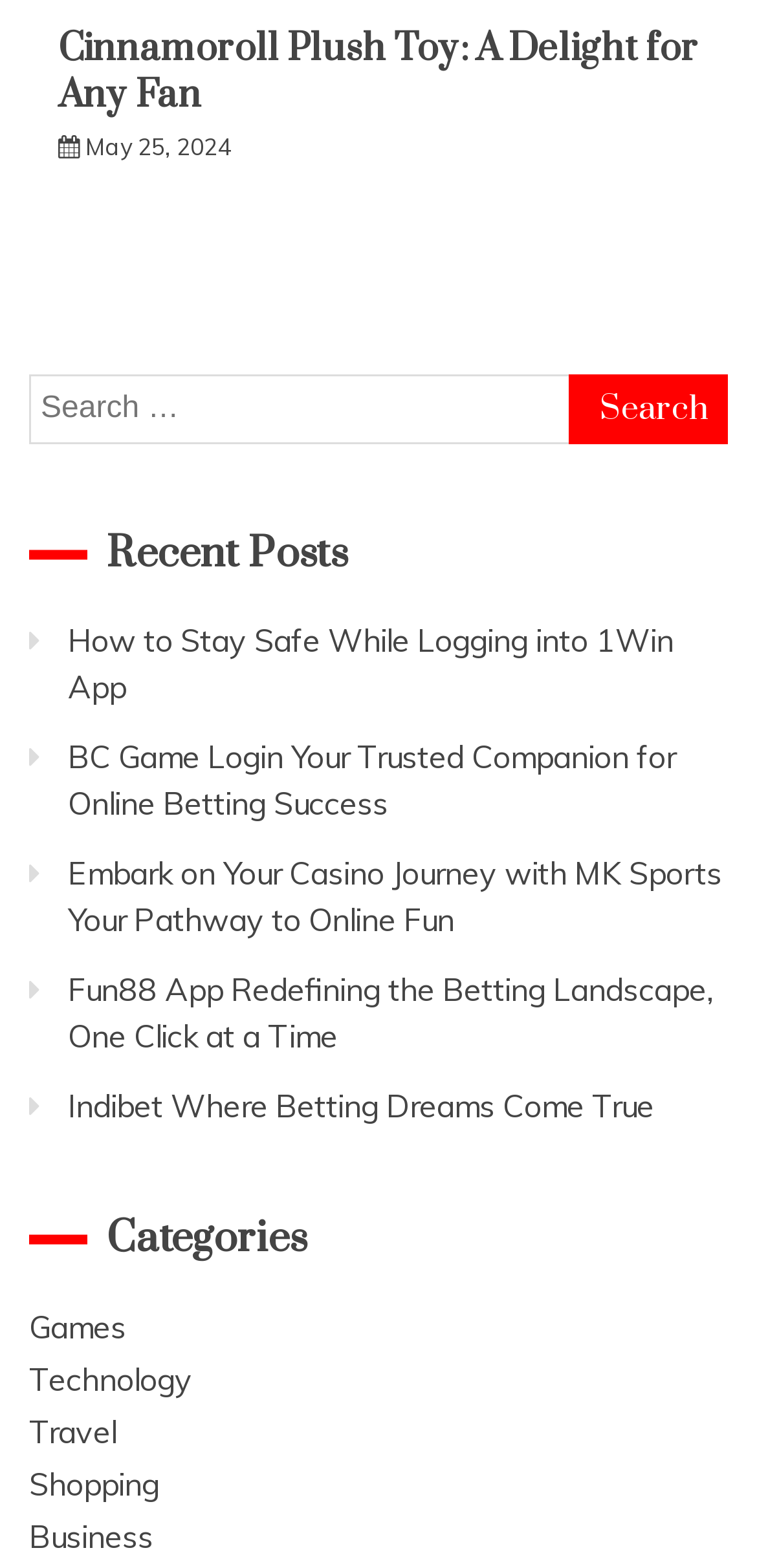What is the theme of the articles listed?
Using the image, give a concise answer in the form of a single word or short phrase.

Online betting and gaming